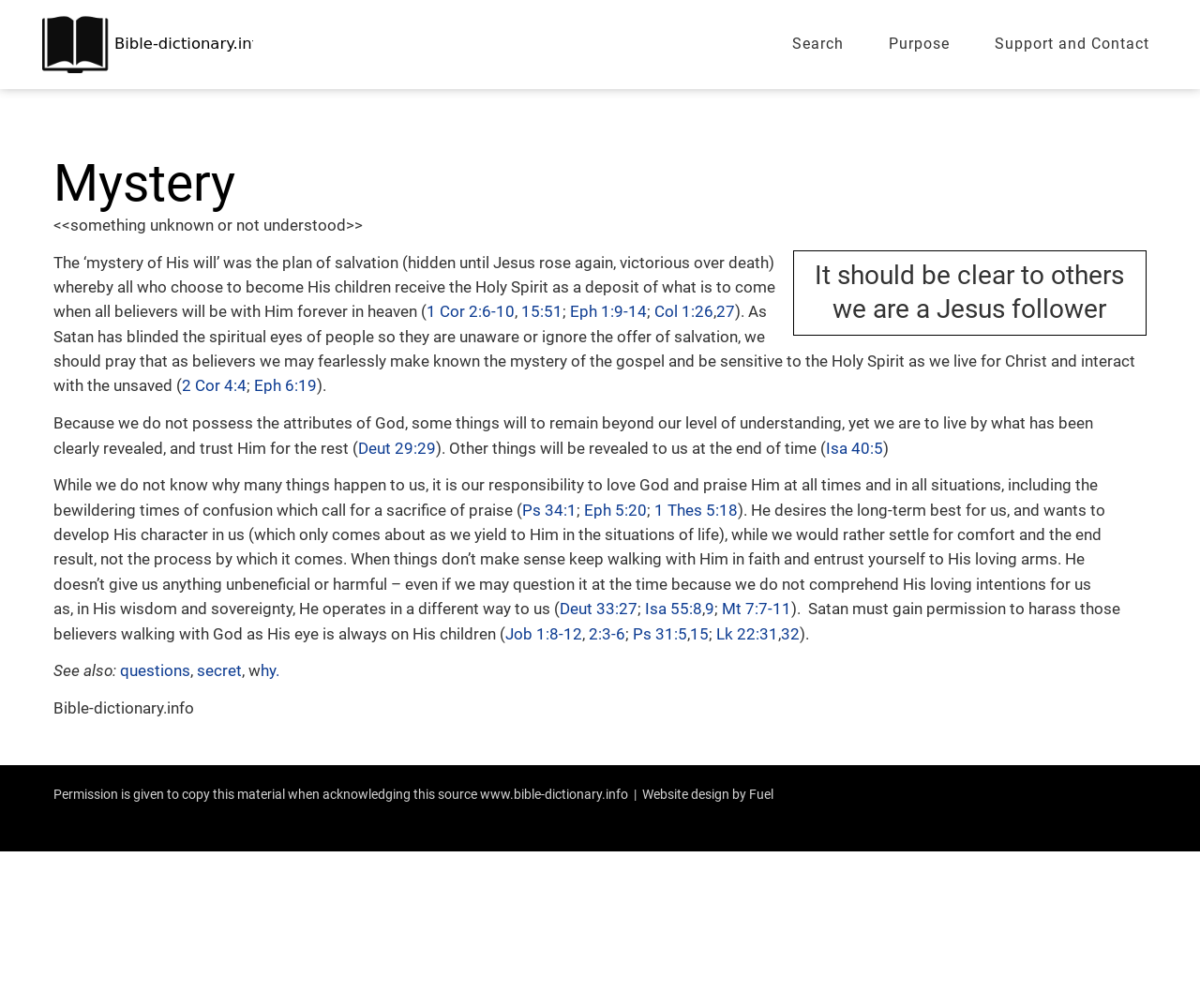Determine the bounding box coordinates for the HTML element described here: "COVID-19 POLICY".

None